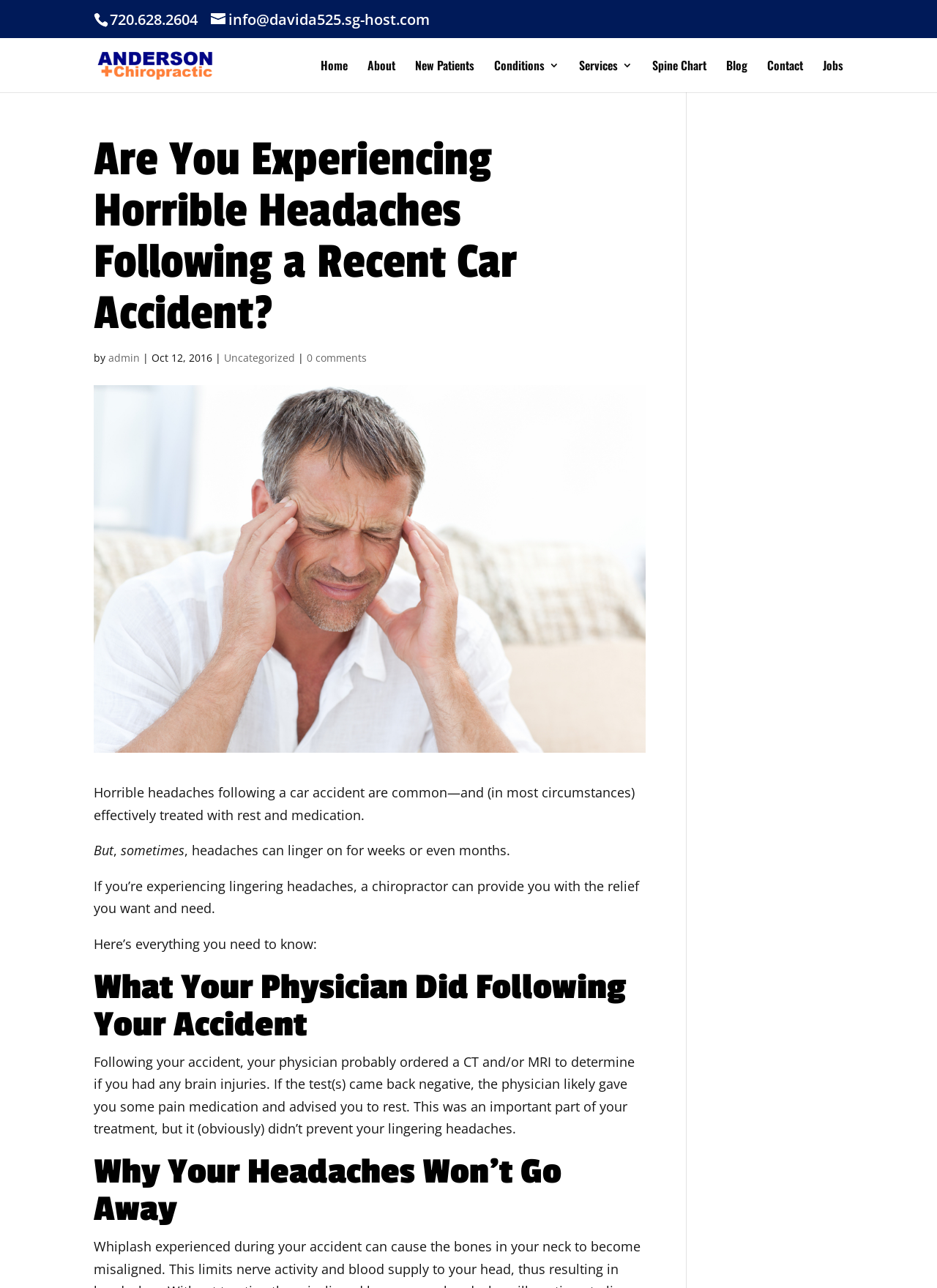Mark the bounding box of the element that matches the following description: "info@davida525.sg-host.com".

[0.225, 0.007, 0.459, 0.023]